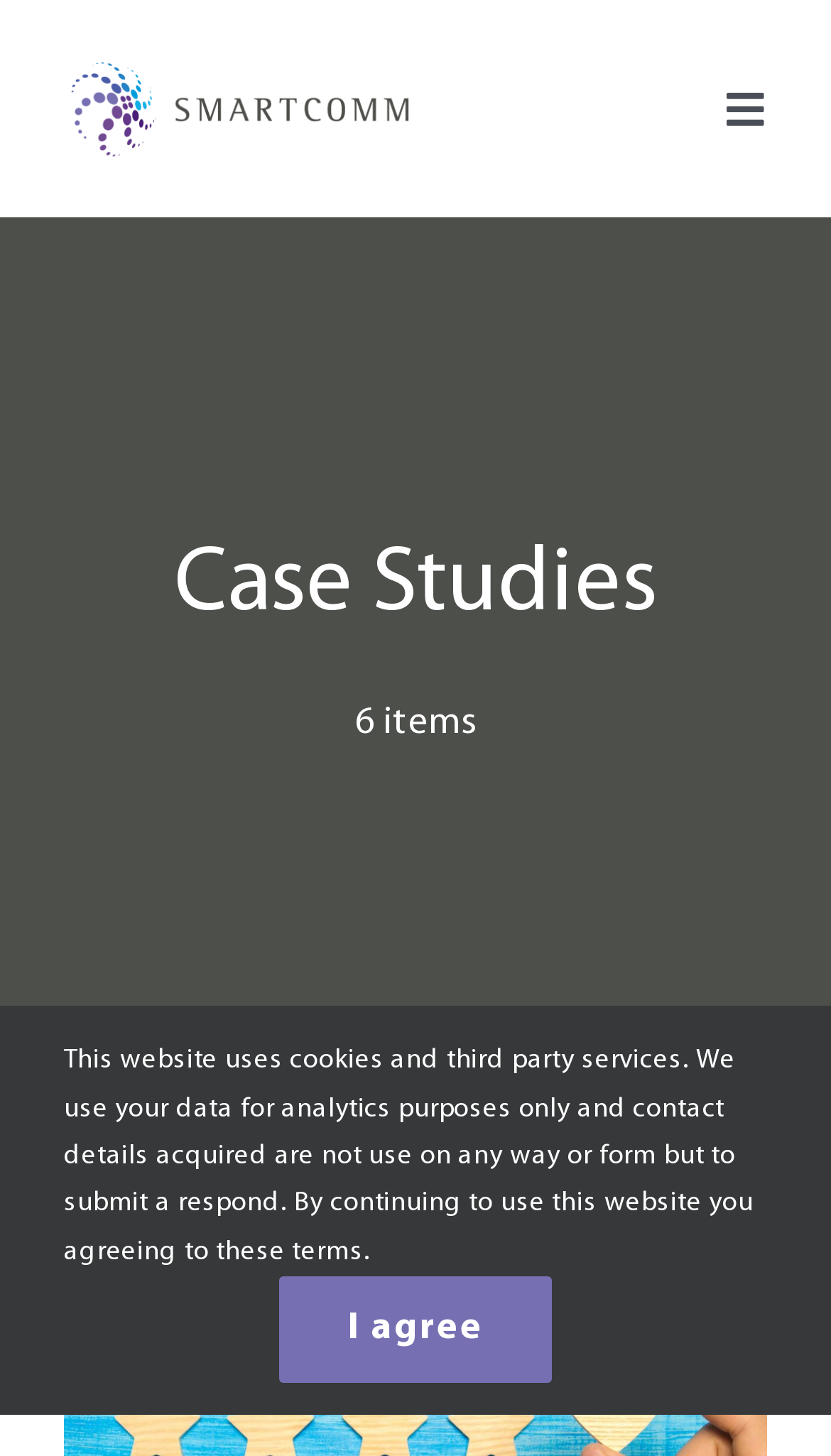Using the format (top-left x, top-left y, bottom-right x, bottom-right y), provide the bounding box coordinates for the described UI element. All values should be floating point numbers between 0 and 1: Toggle Navigation

[0.821, 0.042, 0.923, 0.107]